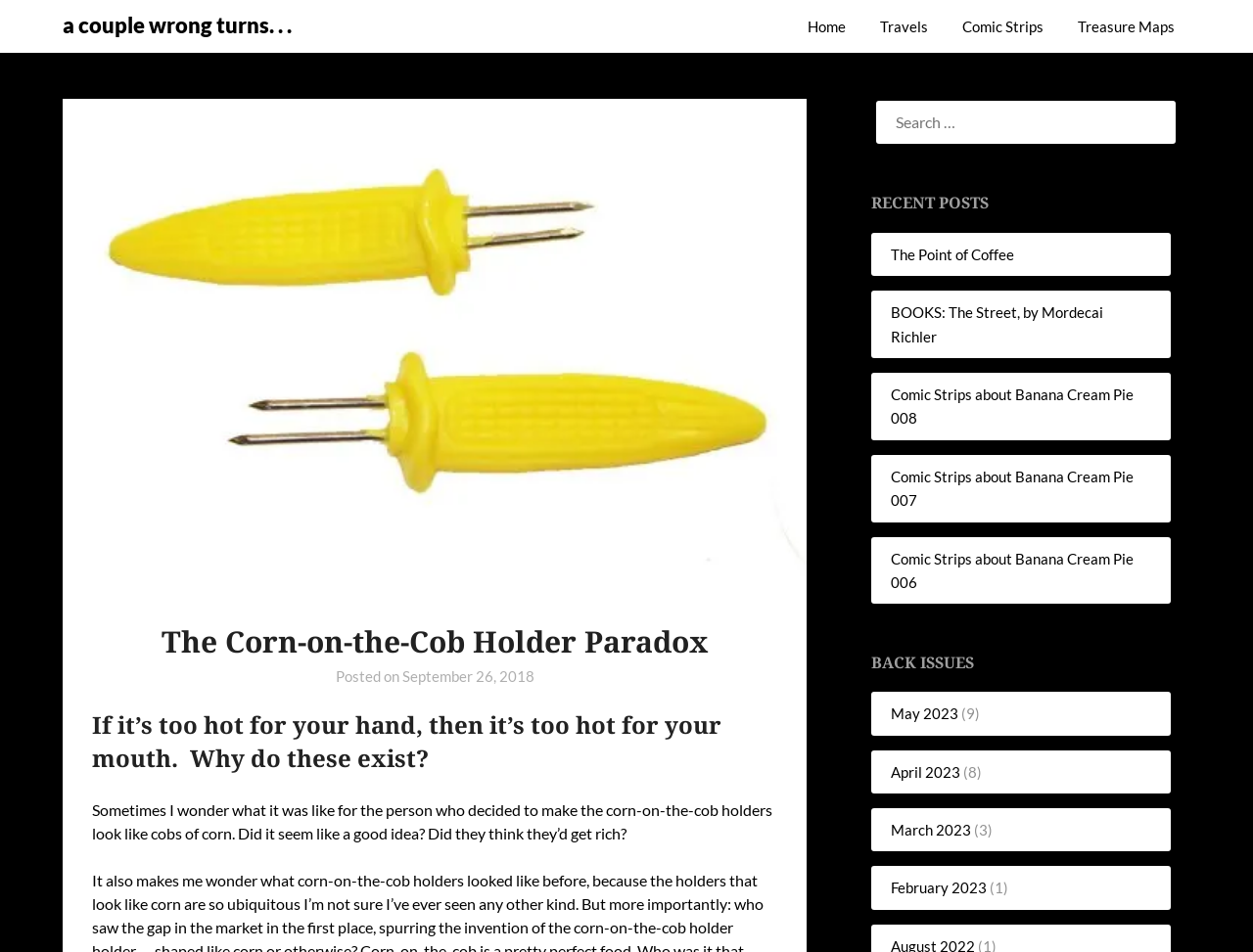Please identify the bounding box coordinates of the area that needs to be clicked to fulfill the following instruction: "search for something."

[0.7, 0.106, 0.938, 0.151]